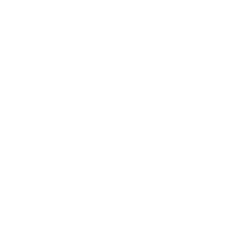Describe the scene depicted in the image with great detail.

The image appears to represent a visually striking design element, likely serving as an icon or decorative graphic related to content on a photography website. This design complements the website's theme, which focuses on capturing life moments, possibly related to weddings or personal stories. 

Surrounding elements suggest a narrative around photography, with messages inviting viewers to engage further, such as "Let's bring your dream photos to life" and encouragement to leave comments. The background context features announcements of carousel albums and videos that celebrate special moments, further emphasizing the theme of cherished memories and artistic expression in photography. 

Overall, the image contributes to a welcoming atmosphere where users are encouraged to explore the beauty of captured memories through the photographer’s lens.